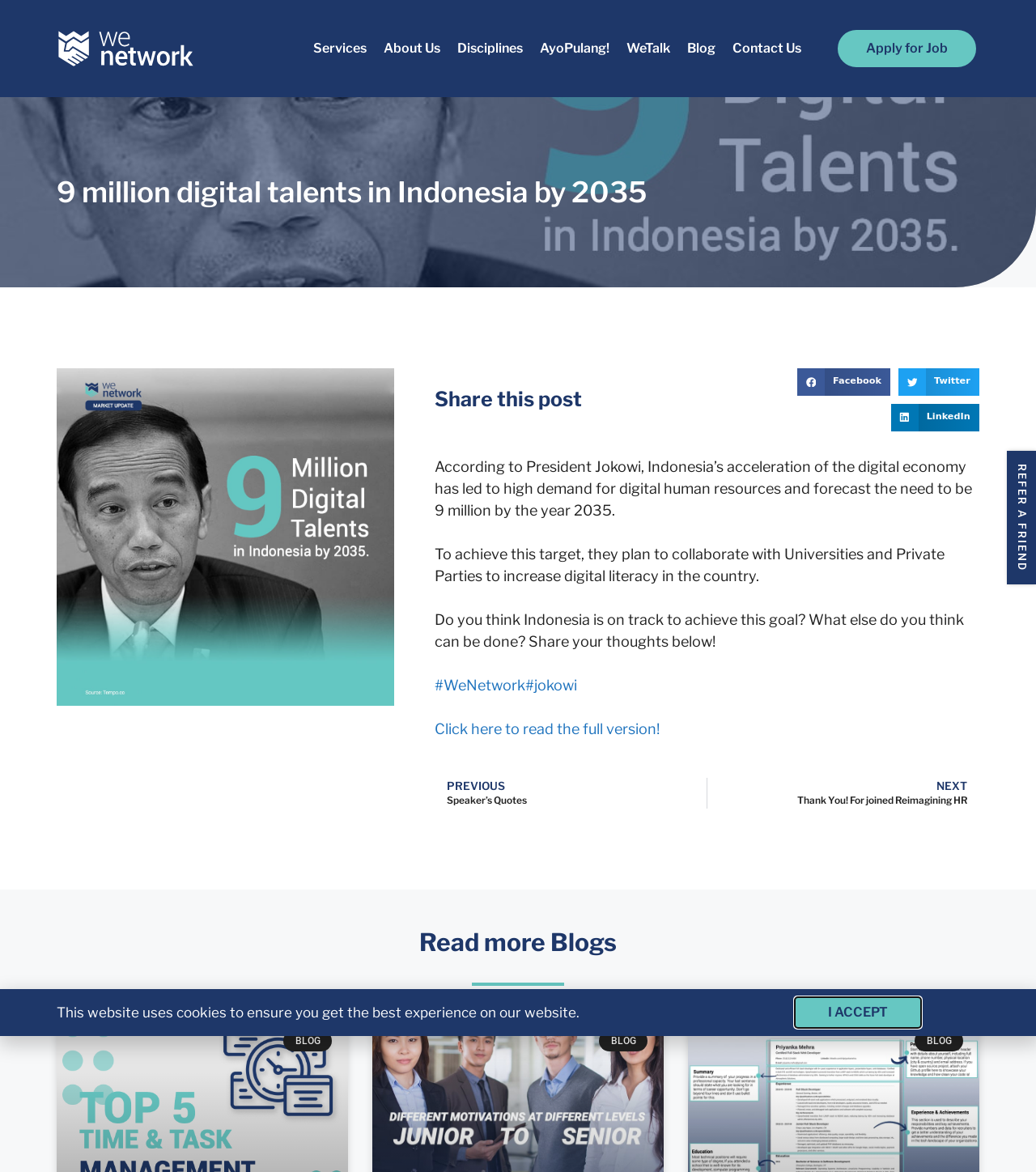Please respond to the question using a single word or phrase:
What is the goal of President Jokowi's vision?

9 million digital human resources